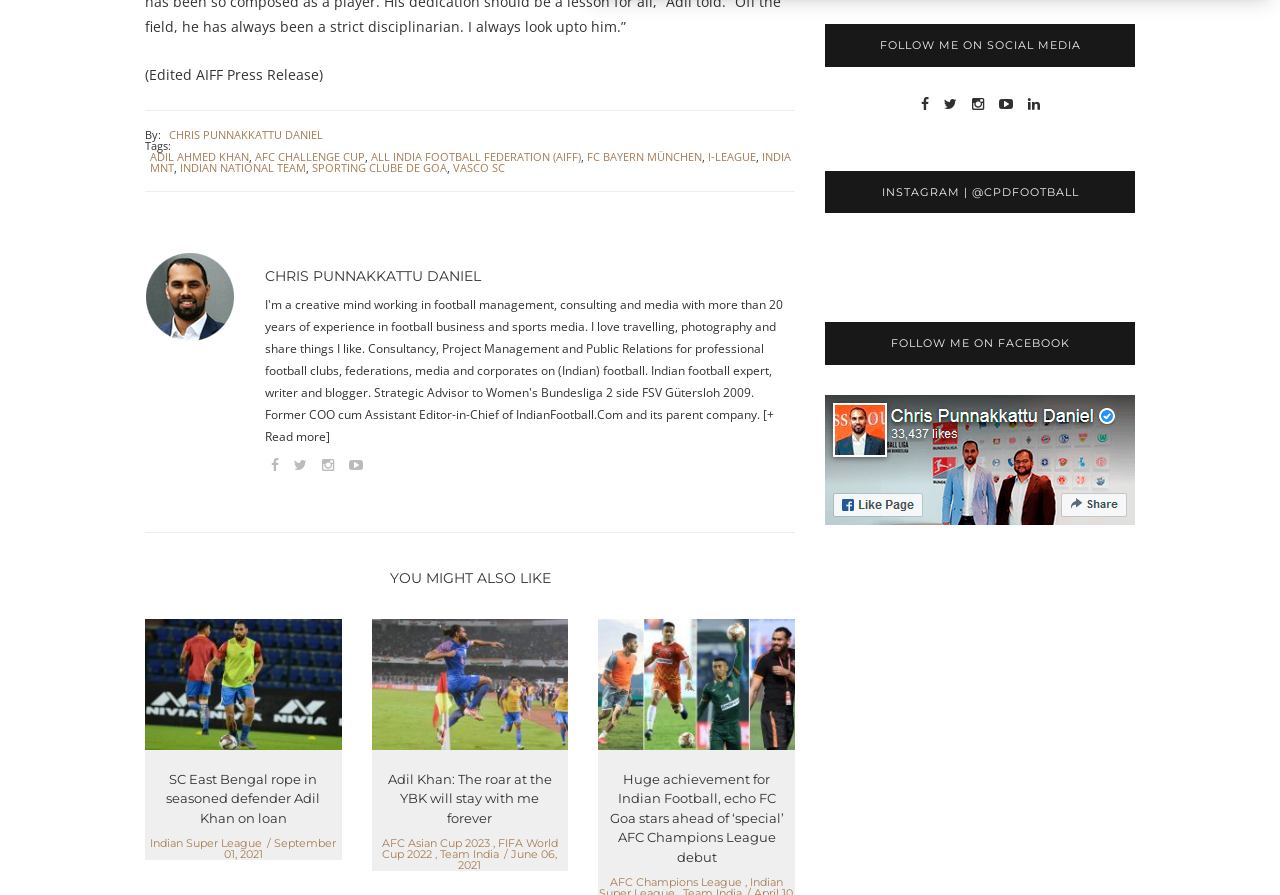Who is the author of the press release?
Look at the image and respond with a one-word or short phrase answer.

CHRIS PUNNAKKATTU DANIEL